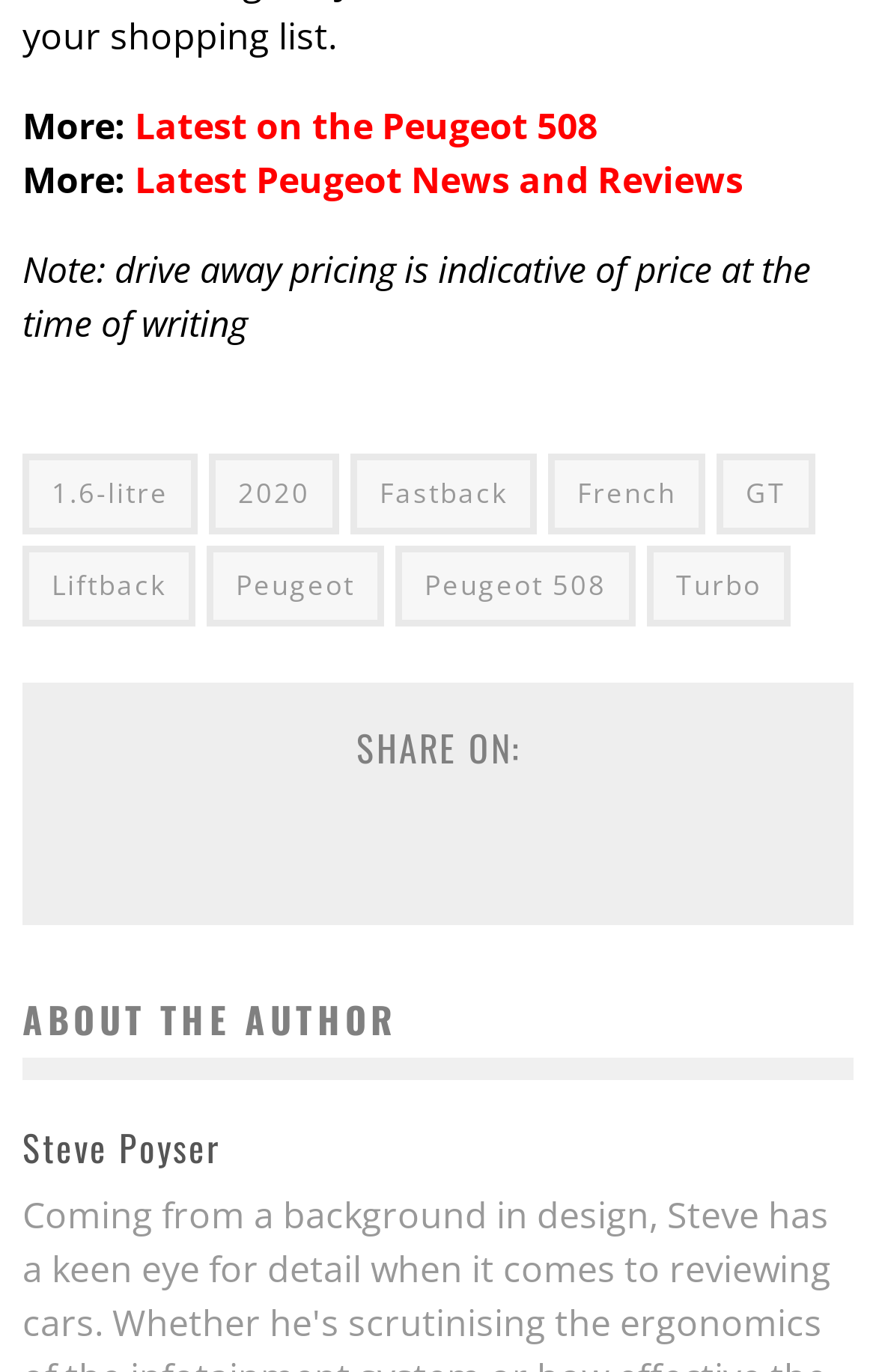Locate the UI element described by 2020 and provide its bounding box coordinates. Use the format (top-left x, top-left y, bottom-right x, bottom-right y) with all values as floating point numbers between 0 and 1.

[0.238, 0.33, 0.387, 0.389]